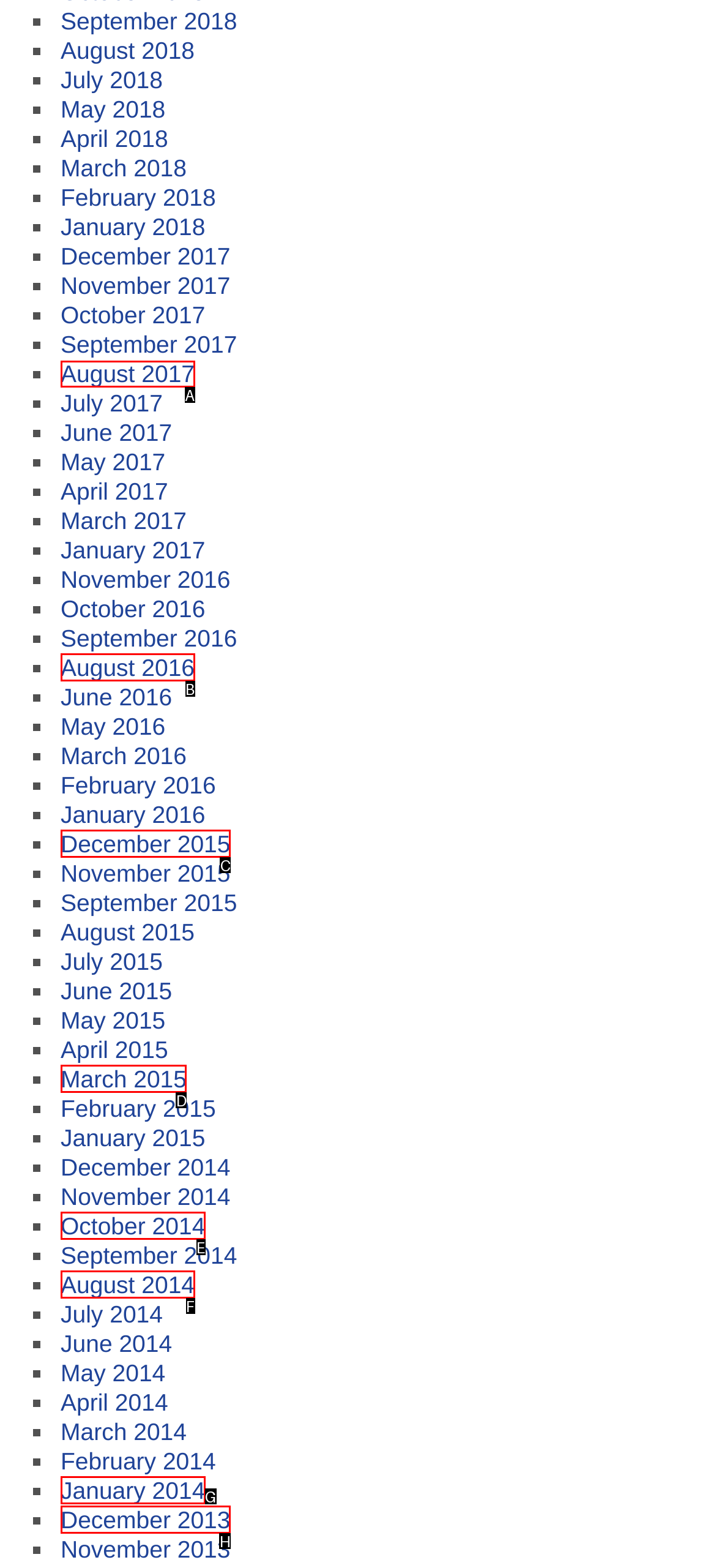Determine the HTML element to click for the instruction: View August 2017.
Answer with the letter corresponding to the correct choice from the provided options.

A